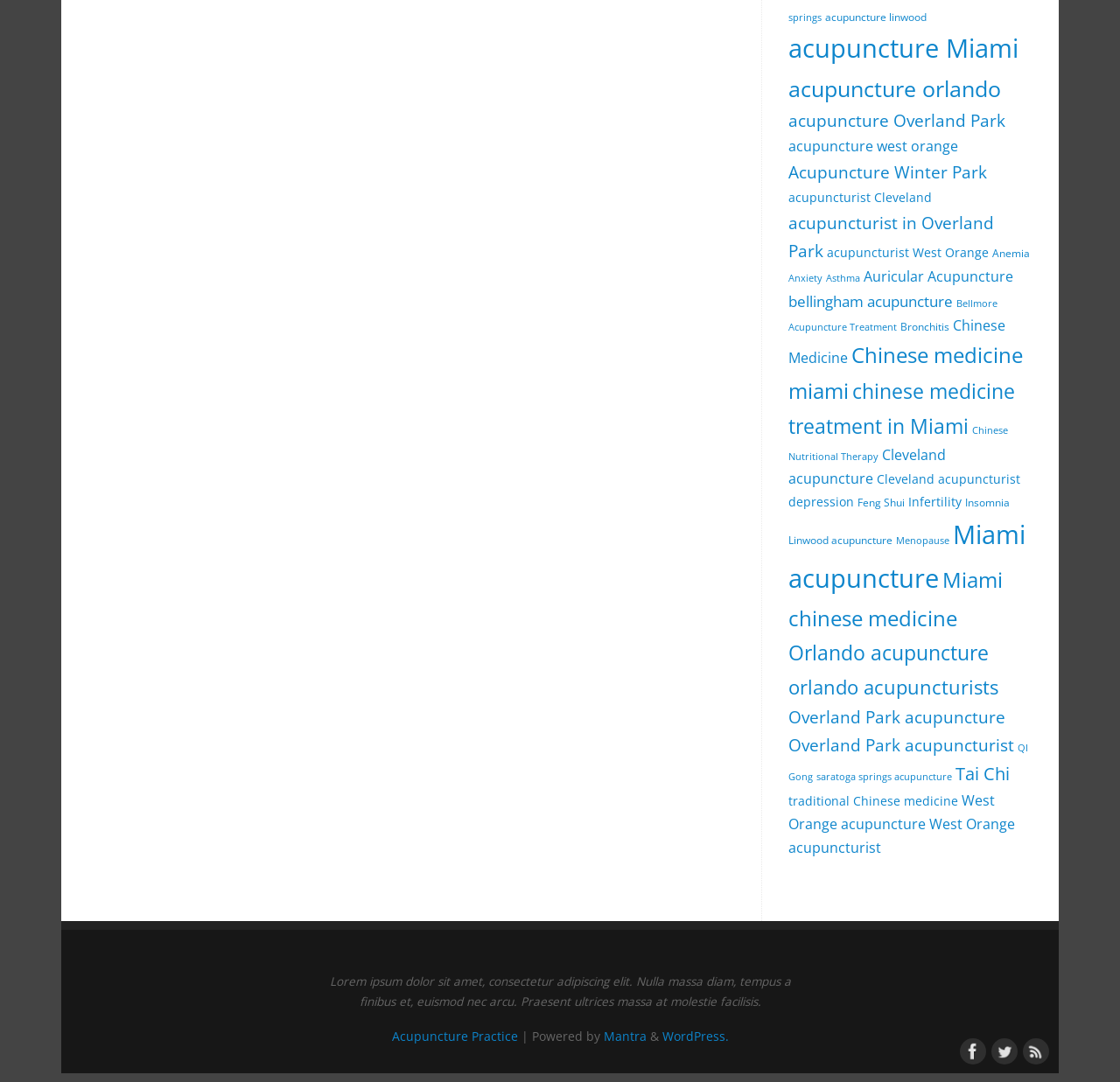Predict the bounding box coordinates of the UI element that matches this description: "Overland Park acupuncturist". The coordinates should be in the format [left, top, right, bottom] with each value between 0 and 1.

[0.704, 0.678, 0.905, 0.699]